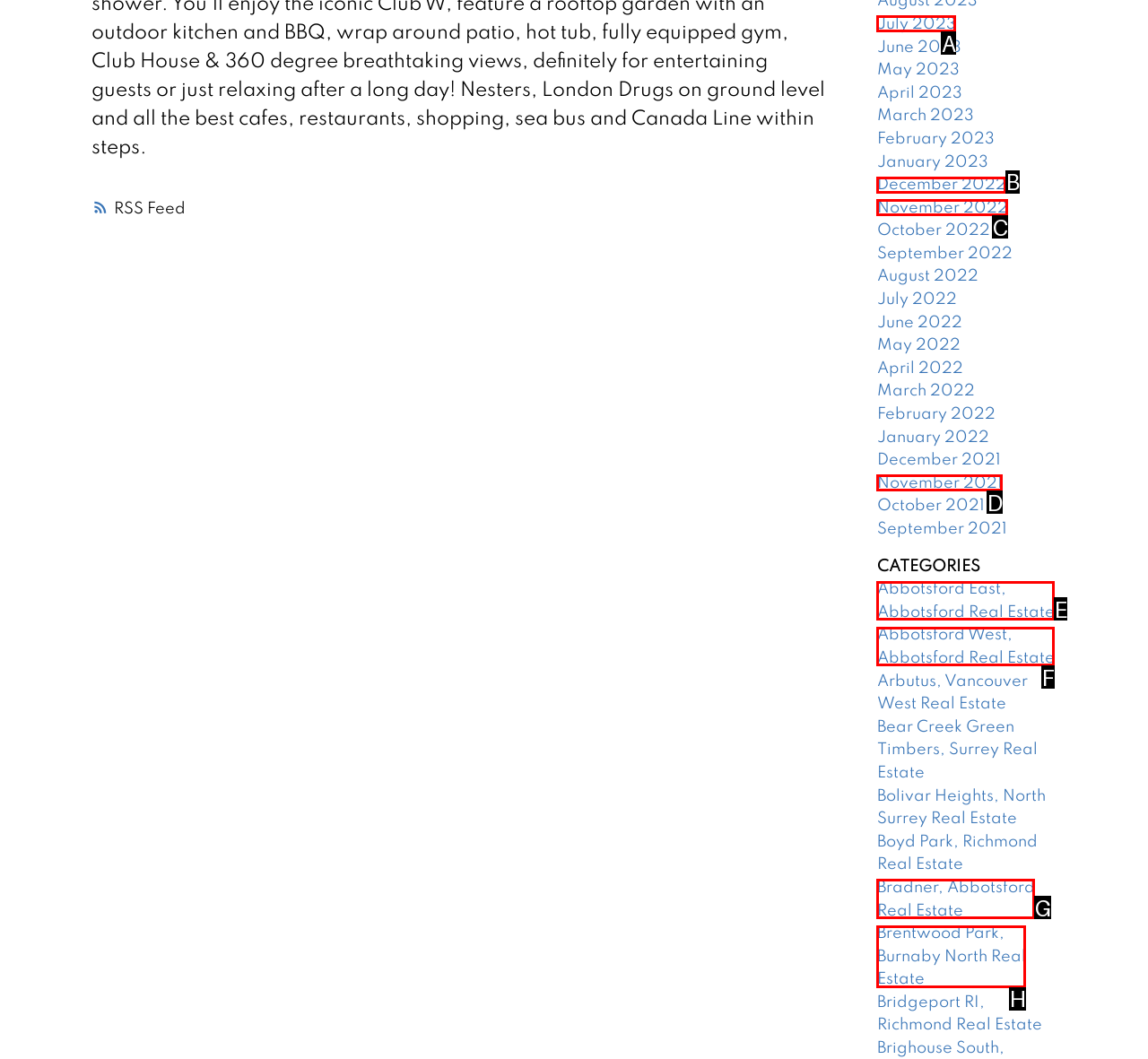Identify the letter of the option that best matches the following description: Bradner, Abbotsford Real Estate. Respond with the letter directly.

G